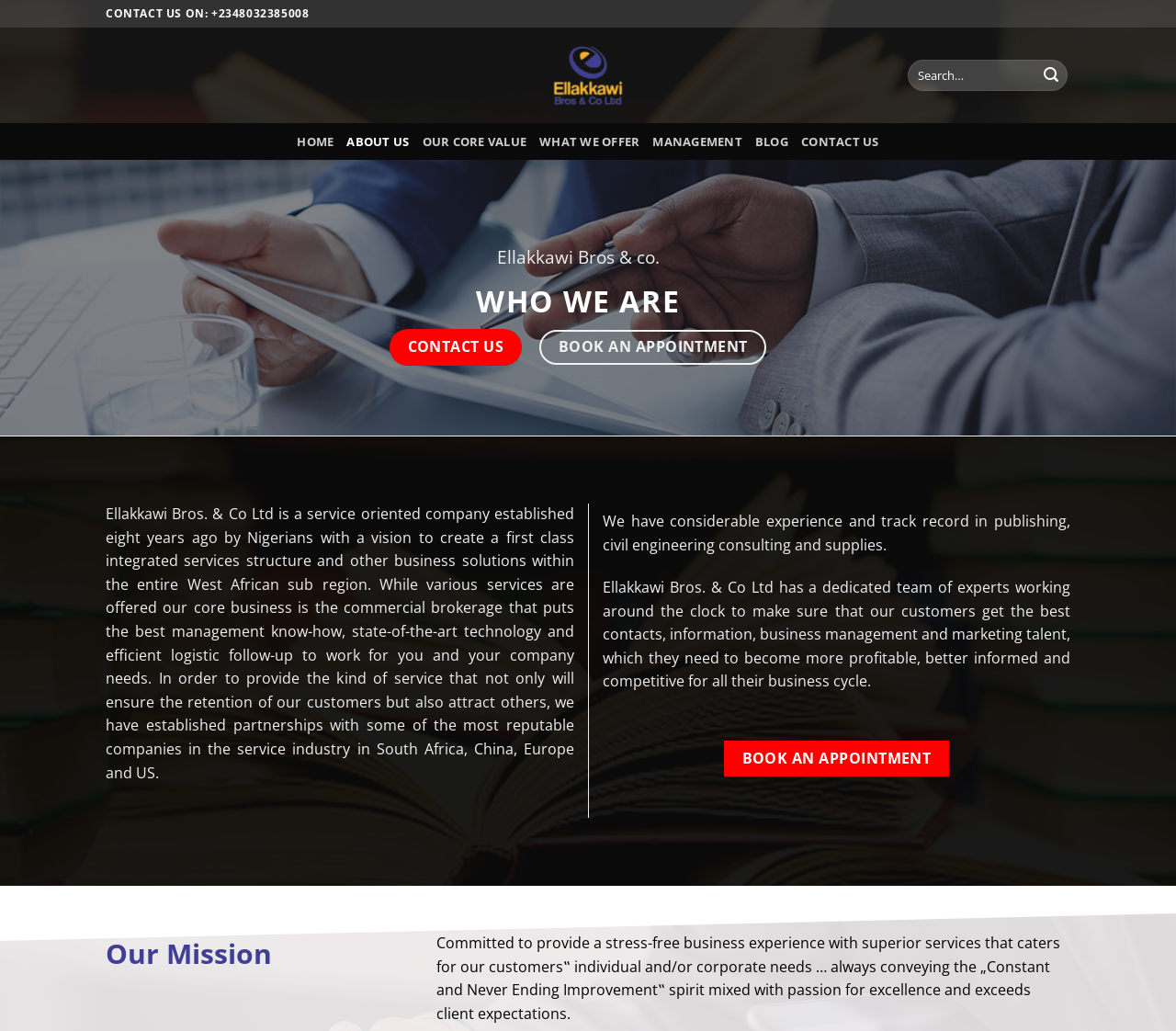What is the company's mission?
Using the visual information, answer the question in a single word or phrase.

Provide stress-free business experience